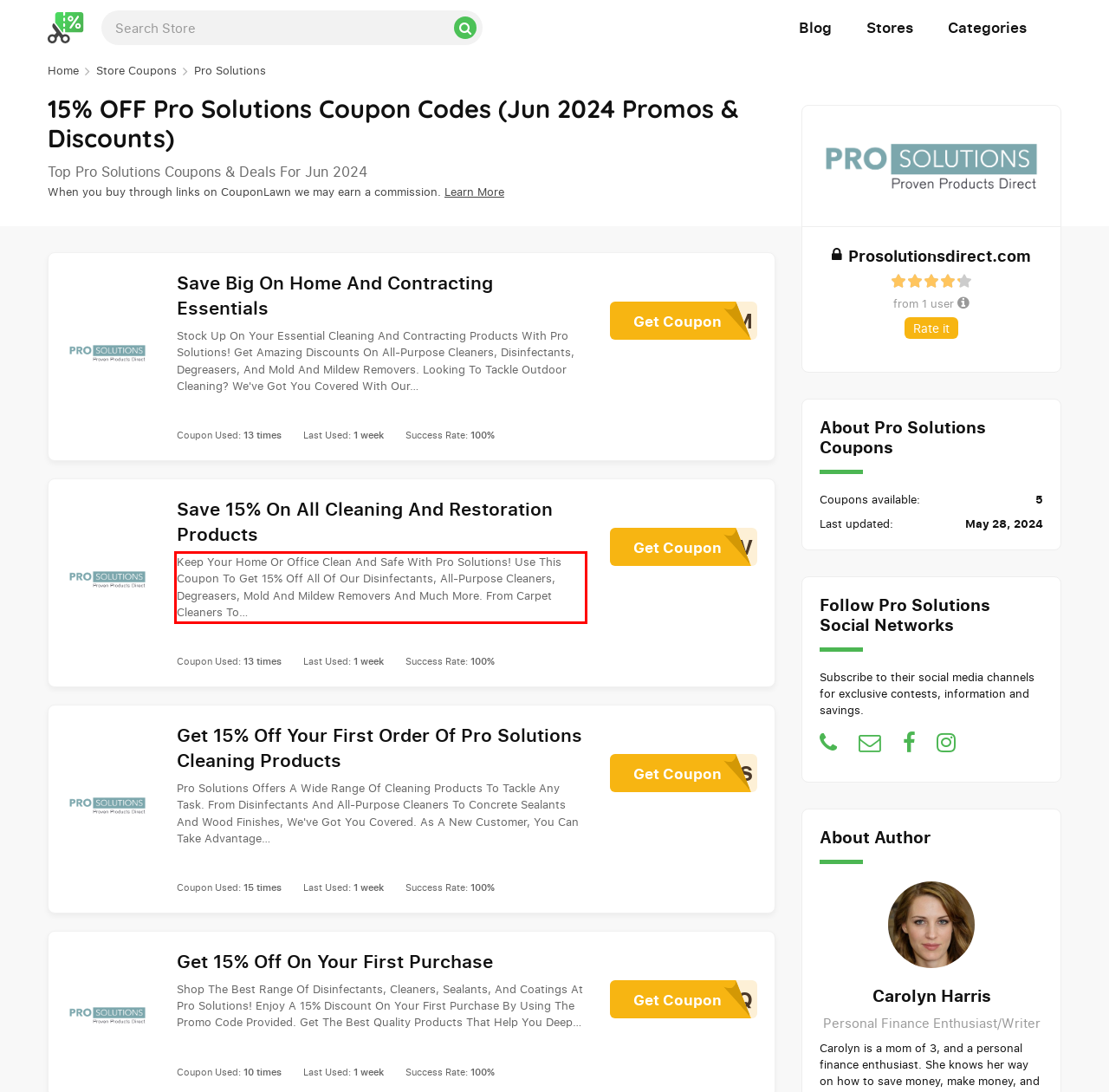Please perform OCR on the UI element surrounded by the red bounding box in the given webpage screenshot and extract its text content.

Keep Your Home Or Office Clean And Safe With Pro Solutions! Use This Coupon To Get 15% Off All Of Our Disinfectants, All-Purpose Cleaners, Degreasers, Mold And Mildew Removers And Much More. From Carpet Cleaners To…